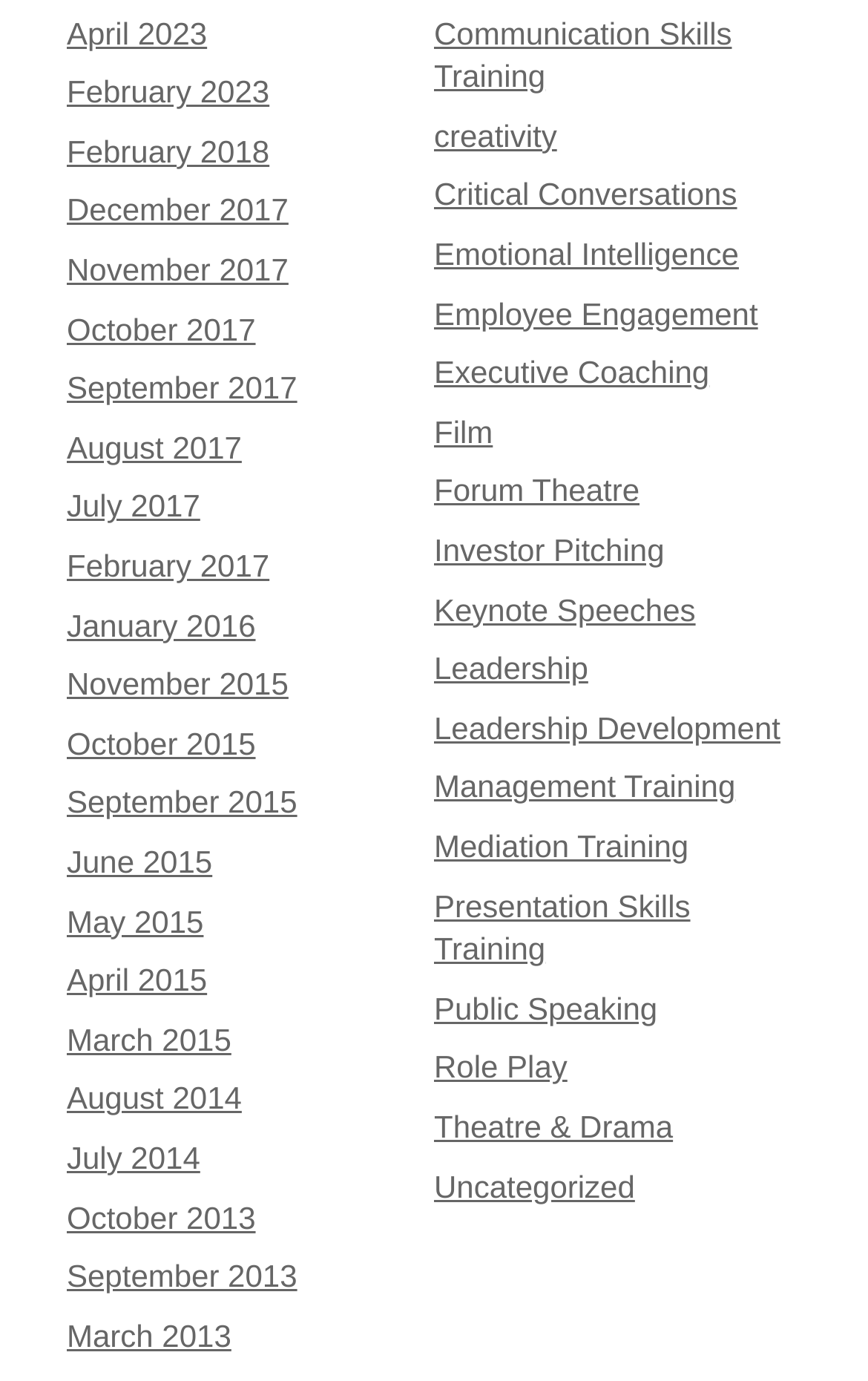Pinpoint the bounding box coordinates of the clickable area needed to execute the instruction: "Read about Public Speaking". The coordinates should be specified as four float numbers between 0 and 1, i.e., [left, top, right, bottom].

[0.5, 0.717, 0.757, 0.743]